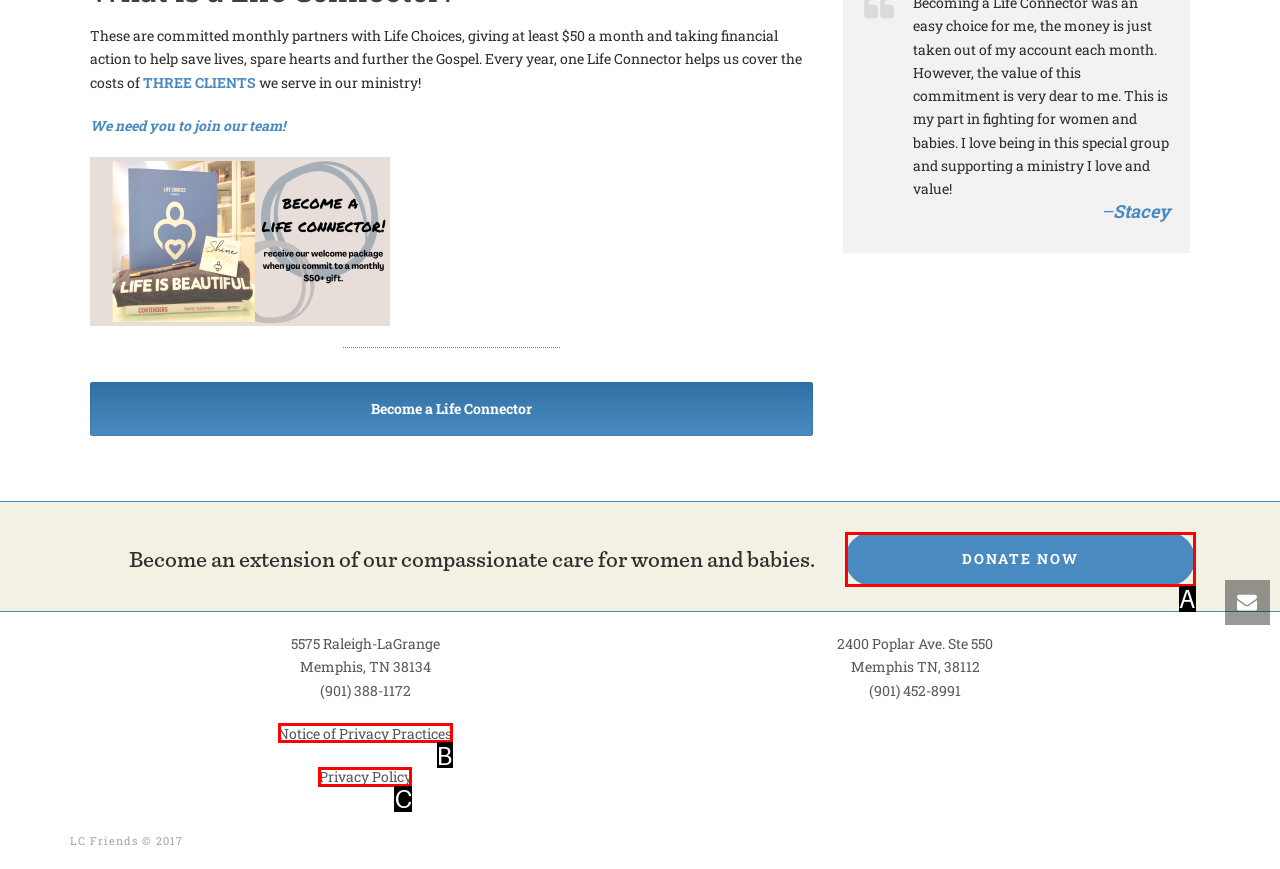Choose the option that aligns with the description: DONATE NOW
Respond with the letter of the chosen option directly.

A